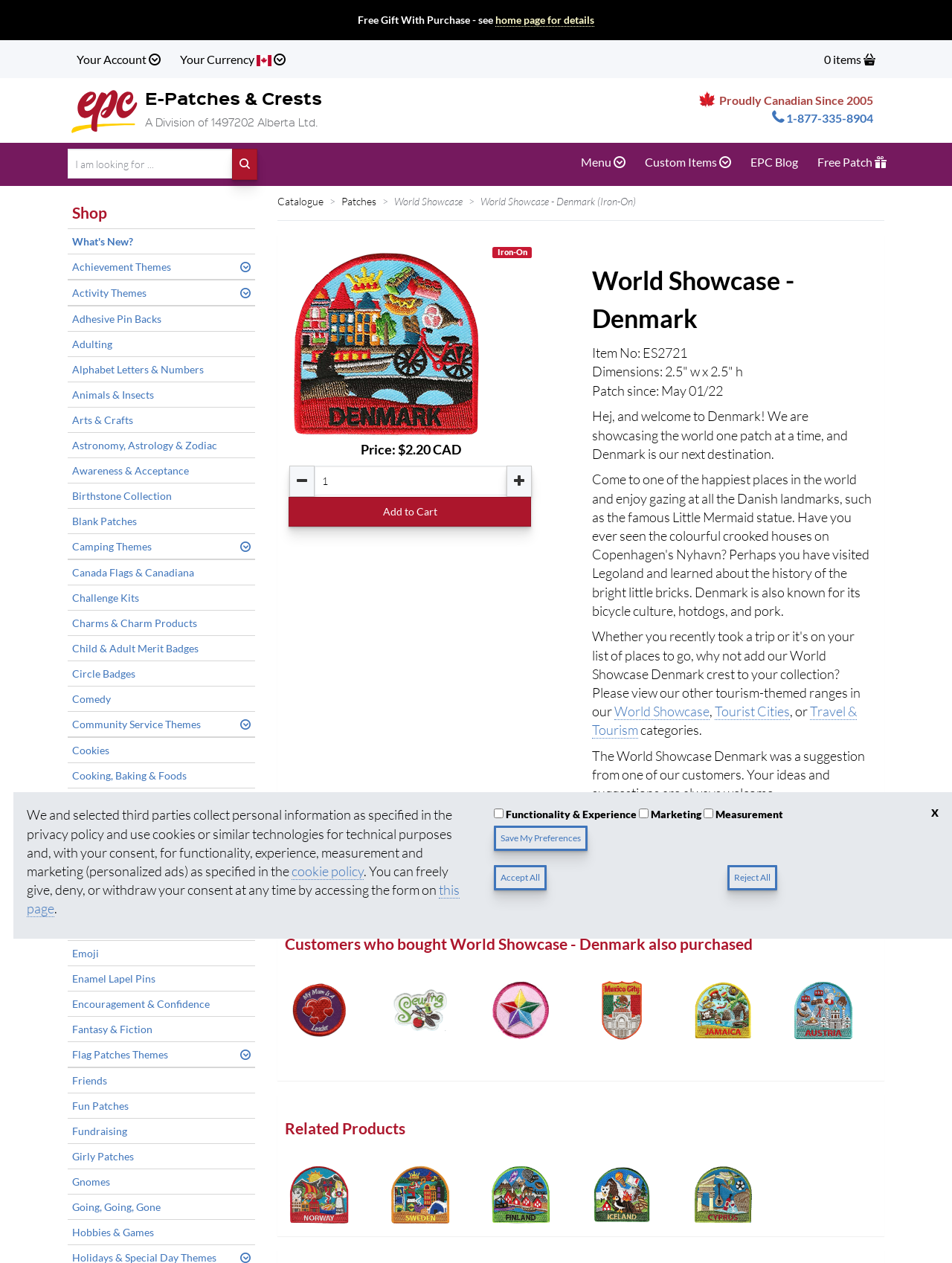Determine the bounding box coordinates for the HTML element described here: "title="E-Patches & Crests"".

[0.071, 0.064, 0.148, 0.111]